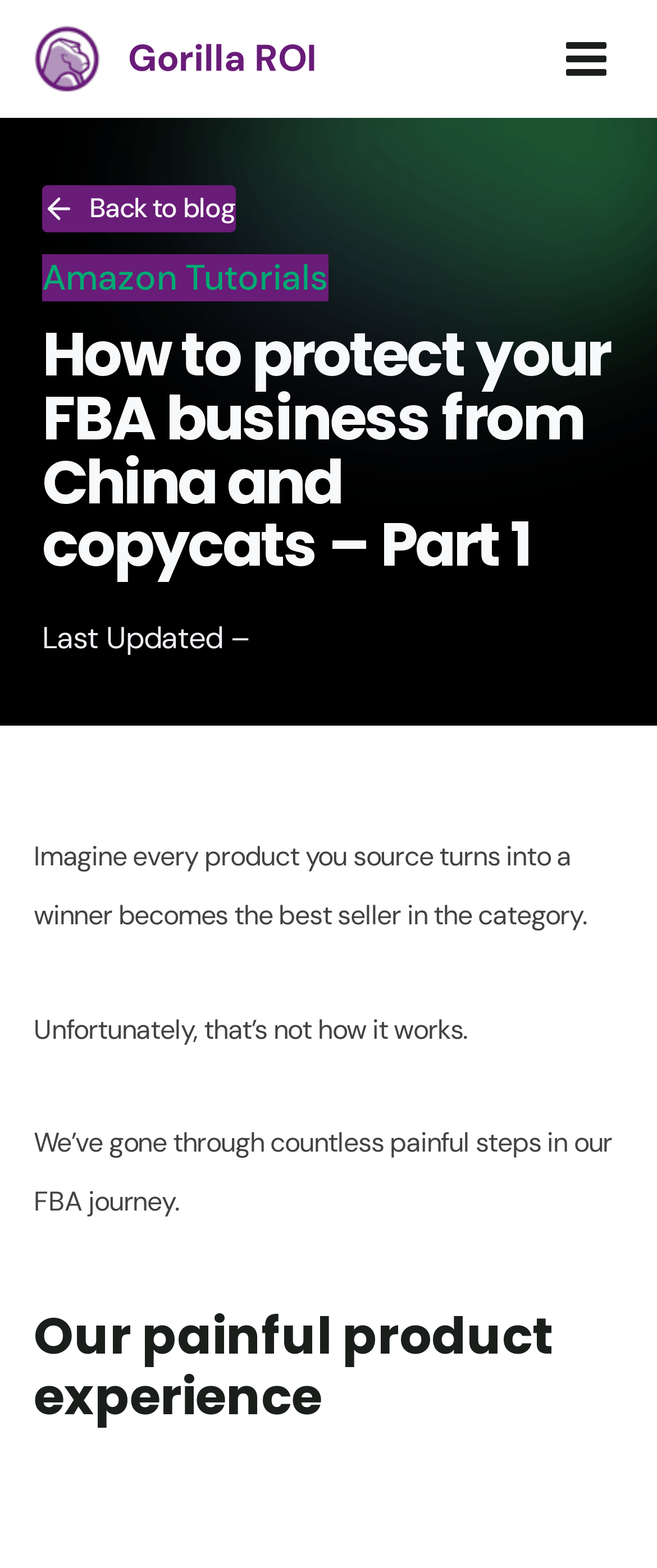Determine the bounding box coordinates of the UI element described by: "Amazon Tutorials".

[0.064, 0.162, 0.5, 0.192]